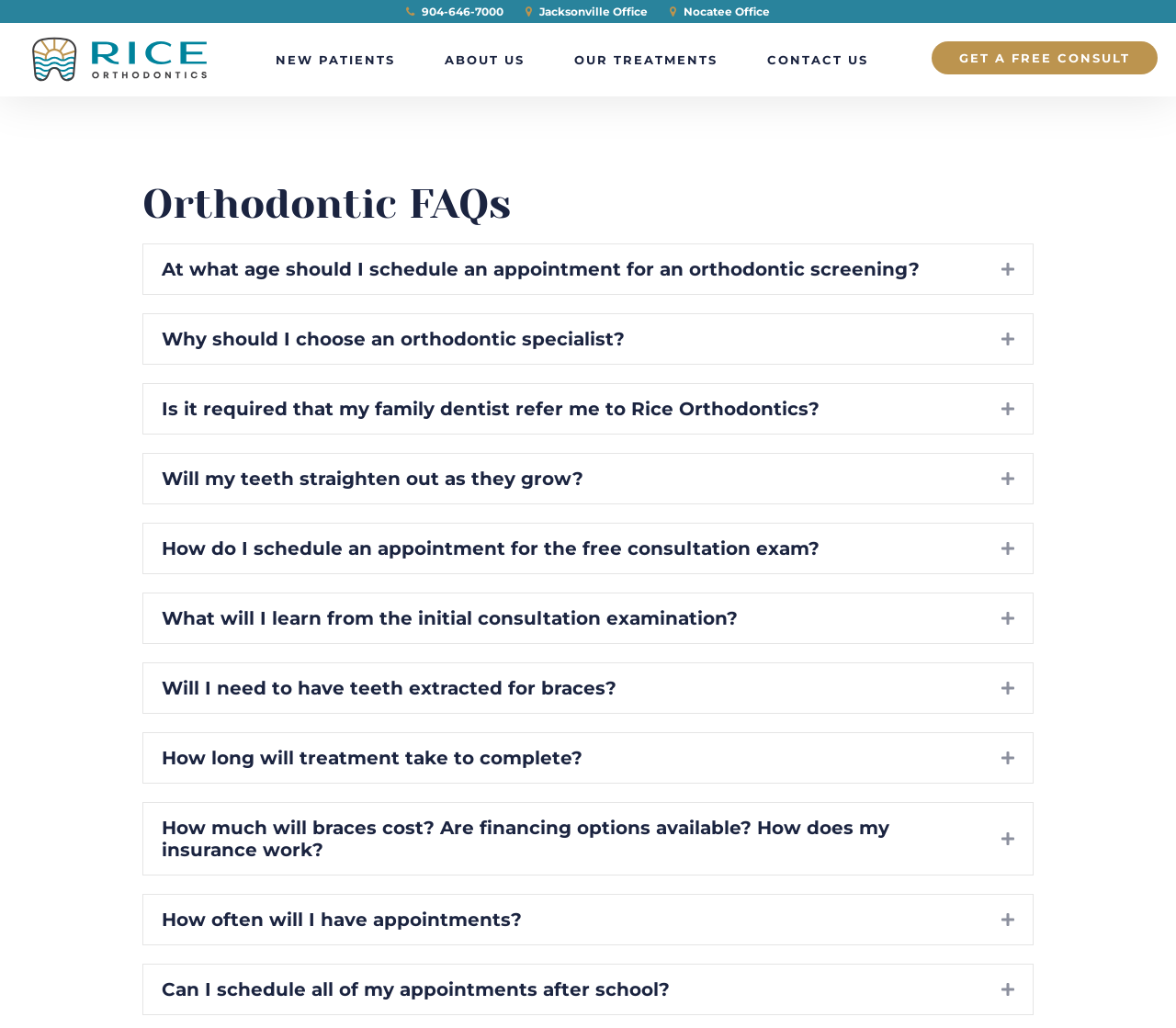Specify the bounding box coordinates of the area to click in order to follow the given instruction: "Click the 'Jacksonville Office' link."

[0.447, 0.004, 0.551, 0.018]